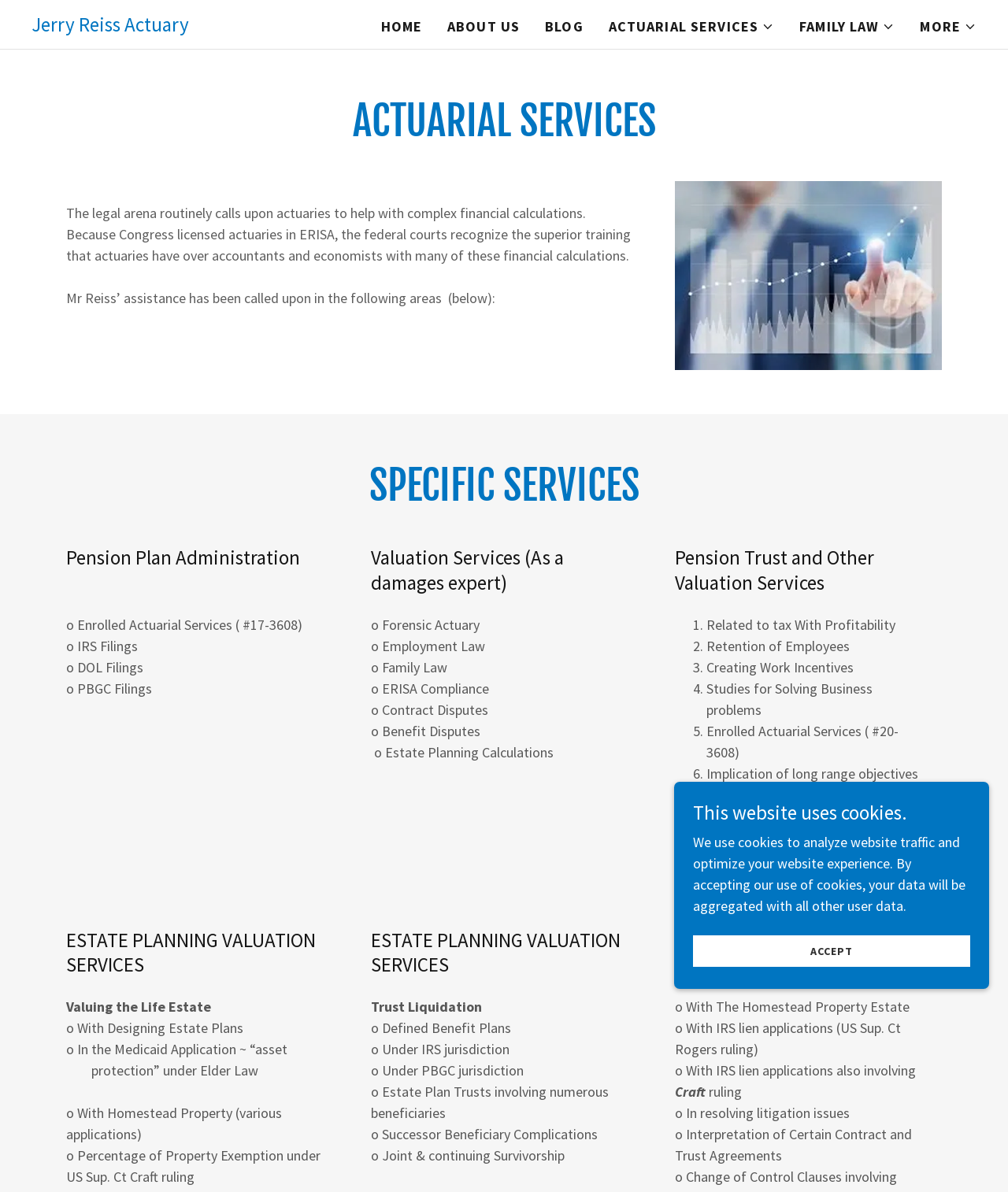Pinpoint the bounding box coordinates of the clickable element to carry out the following instruction: "Explore FAMILY LAW."

[0.793, 0.014, 0.888, 0.03]